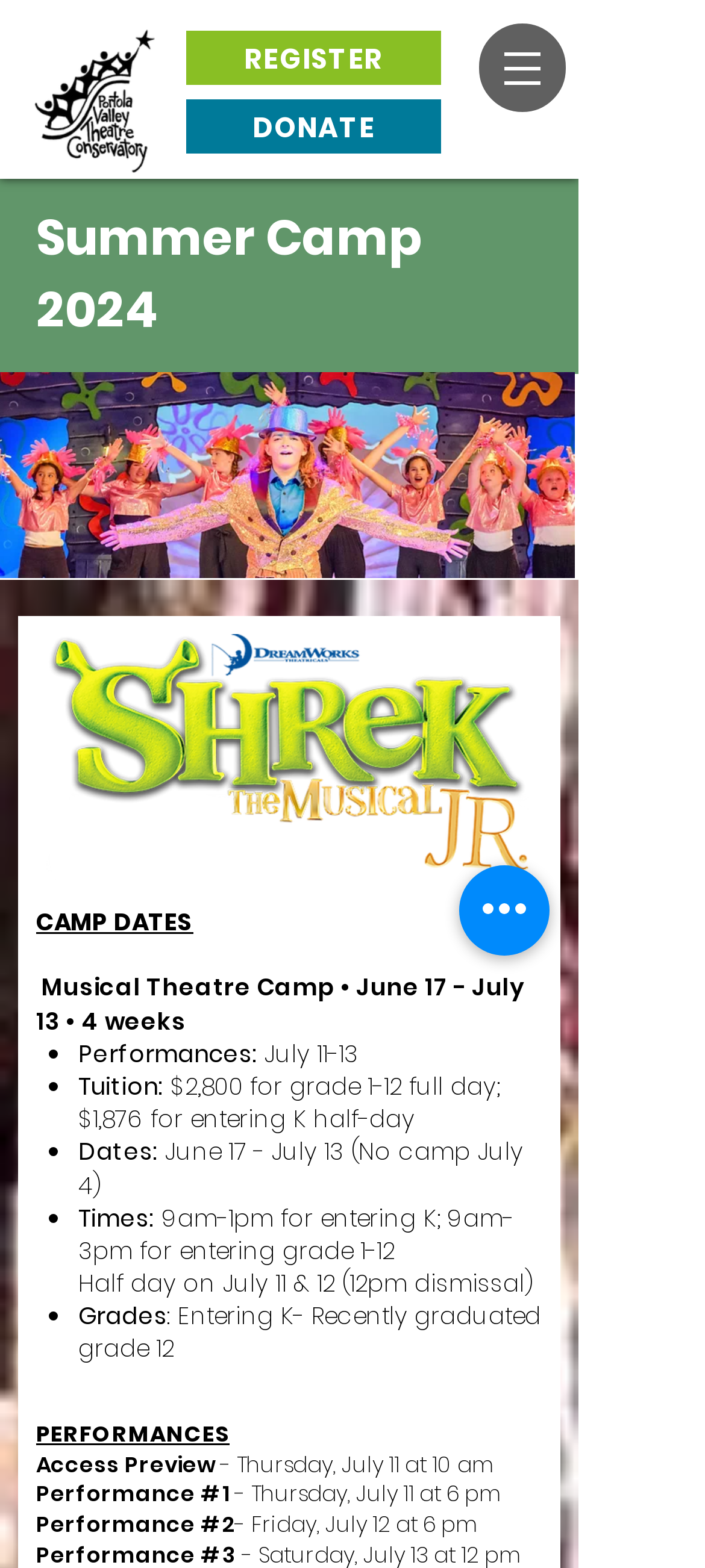What is the age range of the campers?
Please give a detailed and elaborate answer to the question.

The age range of the campers can be found in the 'CAMP DATES' section, which states 'Grades: Entering K- Recently graduated grade 12', indicating that the camp is open to students entering kindergarten to those who have recently graduated from grade 12.